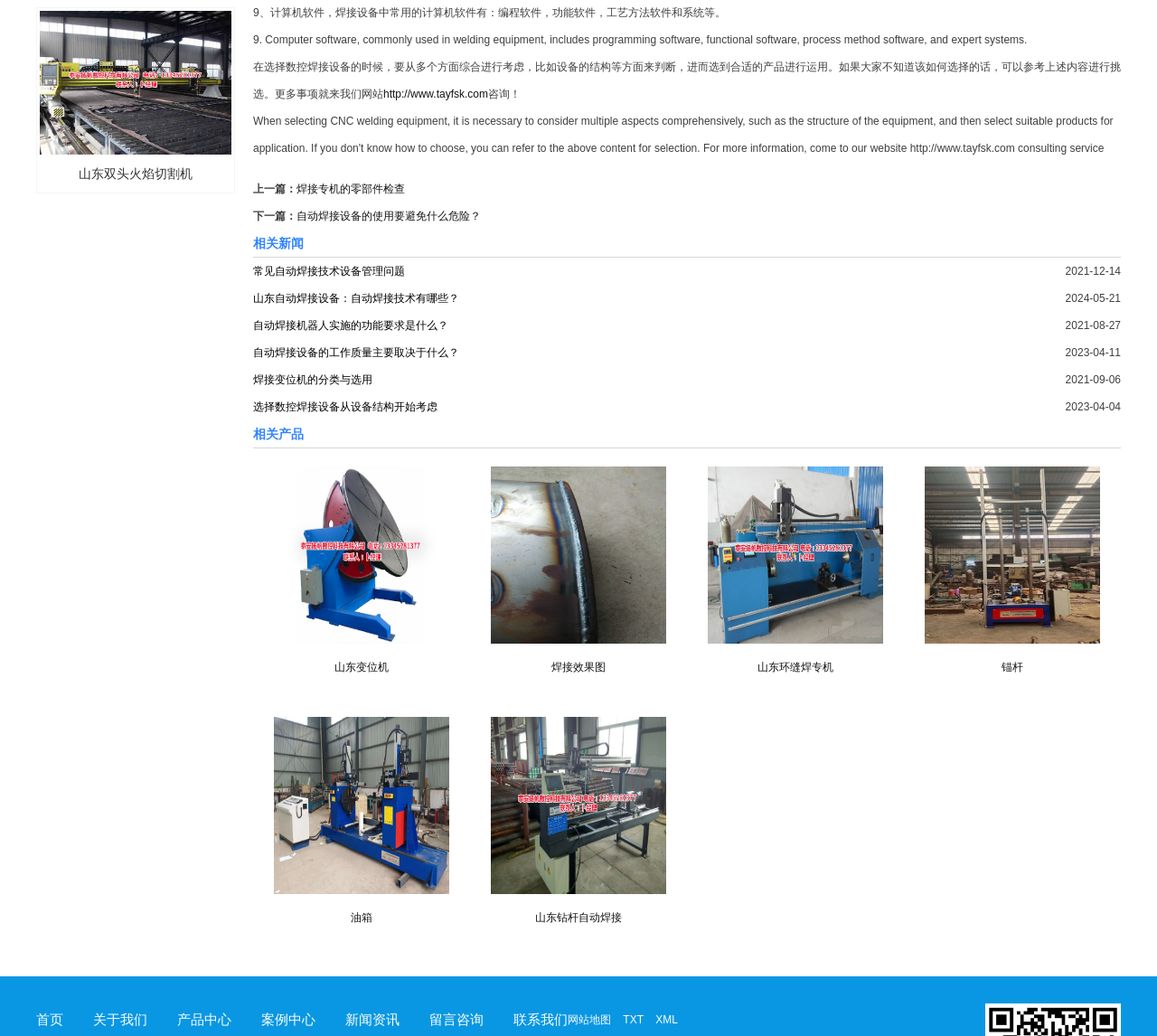Identify the bounding box coordinates of the element that should be clicked to fulfill this task: "Check the product 山东双头火焰切割机". The coordinates should be provided as four float numbers between 0 and 1, i.e., [left, top, right, bottom].

[0.034, 0.14, 0.2, 0.183]